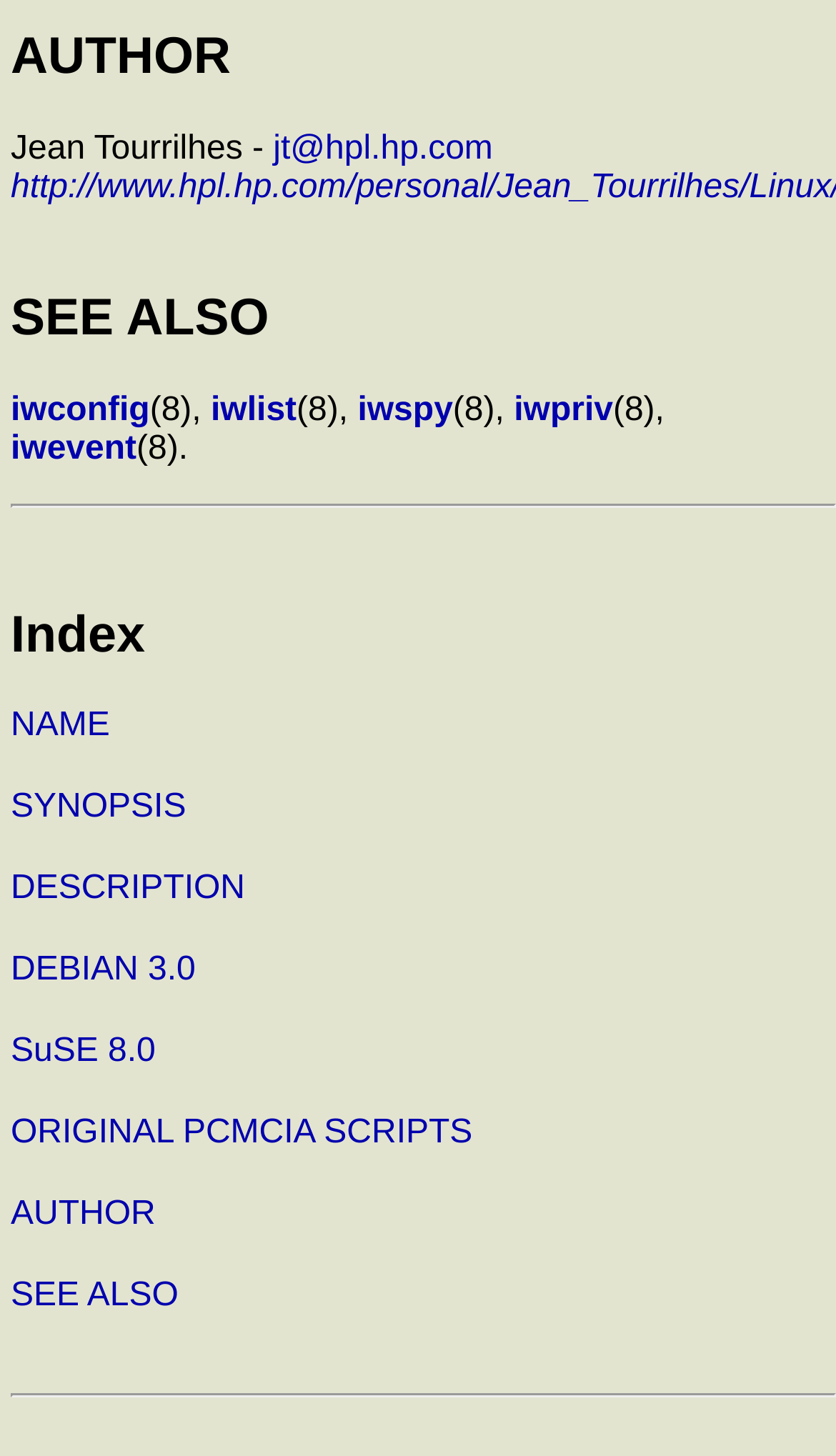Locate the bounding box coordinates of the clickable element to fulfill the following instruction: "Check SEE ALSO section". Provide the coordinates as four float numbers between 0 and 1 in the format [left, top, right, bottom].

[0.013, 0.198, 1.0, 0.24]